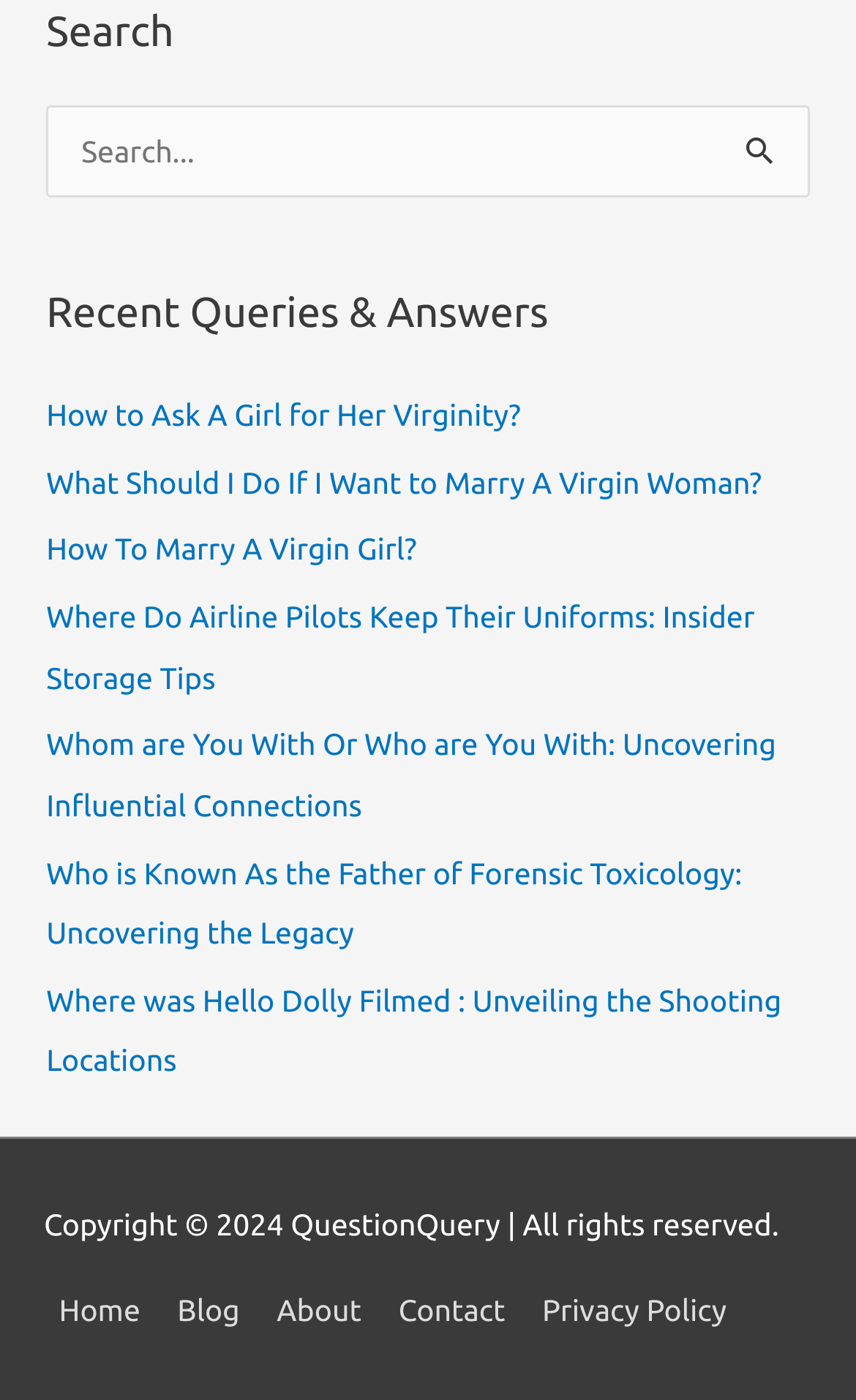Provide the bounding box coordinates of the HTML element described by the text: "Privacy Policy".

[0.616, 0.924, 0.866, 0.949]